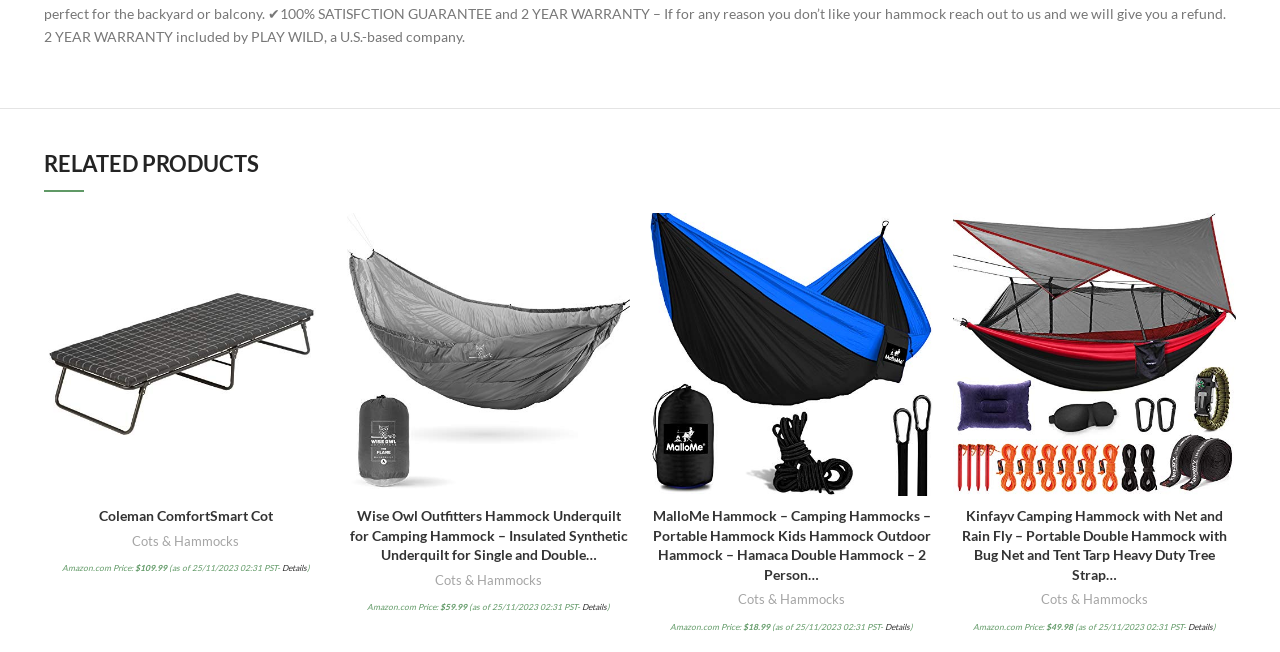Determine the bounding box coordinates of the section to be clicked to follow the instruction: "View details of the second product". The coordinates should be given as four float numbers between 0 and 1, formatted as [left, top, right, bottom].

[0.455, 0.923, 0.474, 0.939]